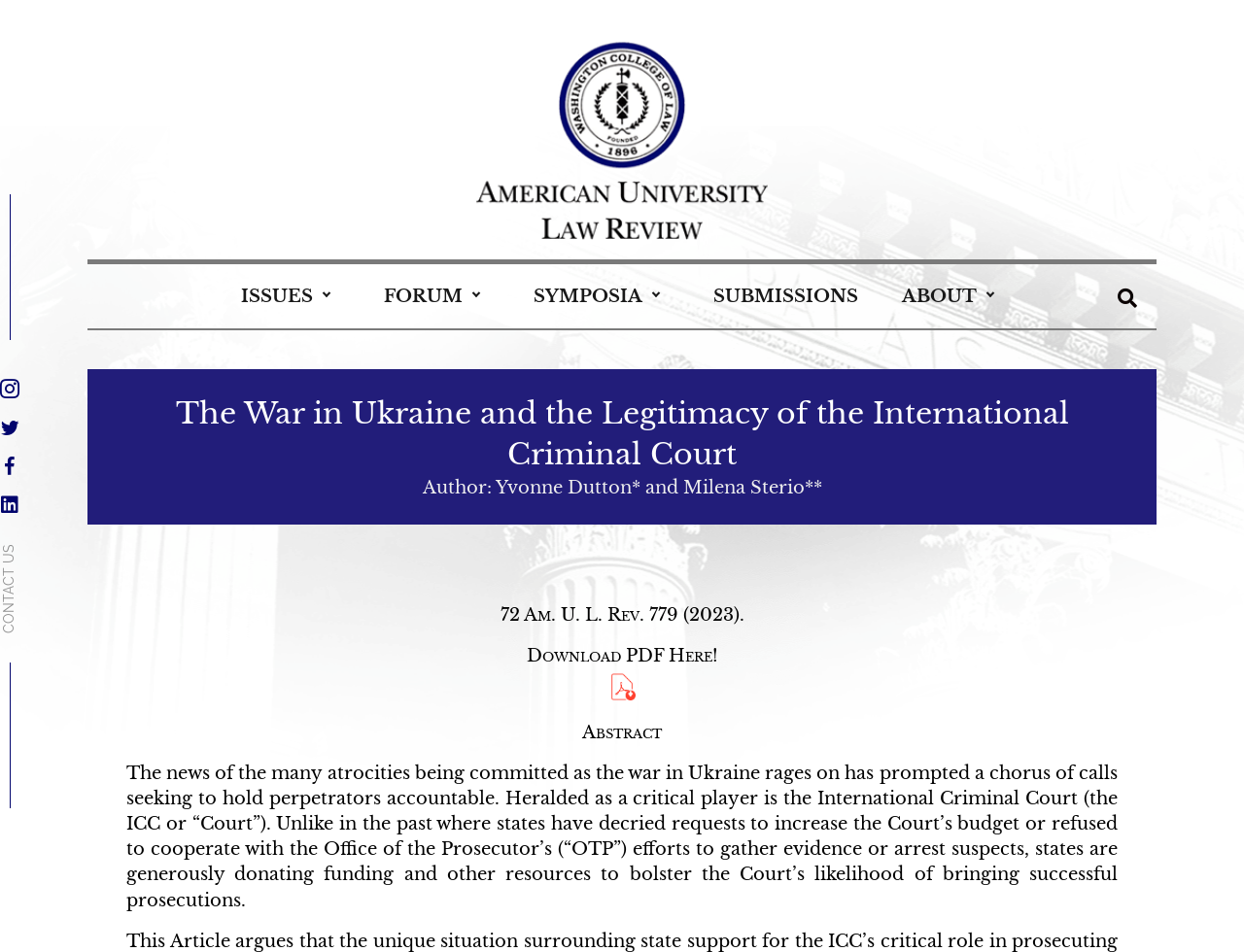Please reply to the following question with a single word or a short phrase:
What is the topic of the article's abstract?

War in Ukraine and ICC